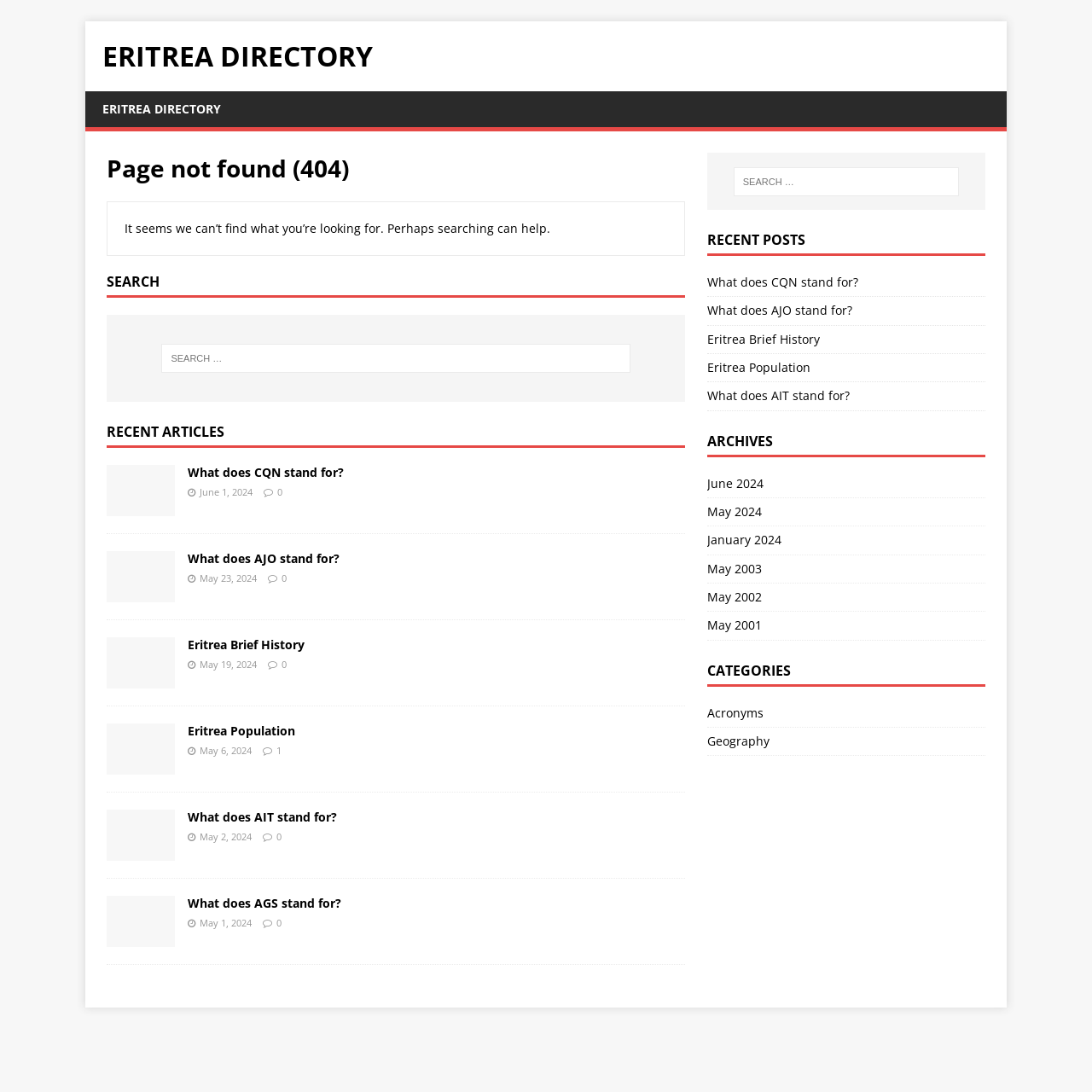Give a one-word or short-phrase answer to the following question: 
How many recent articles are displayed on this webpage?

5